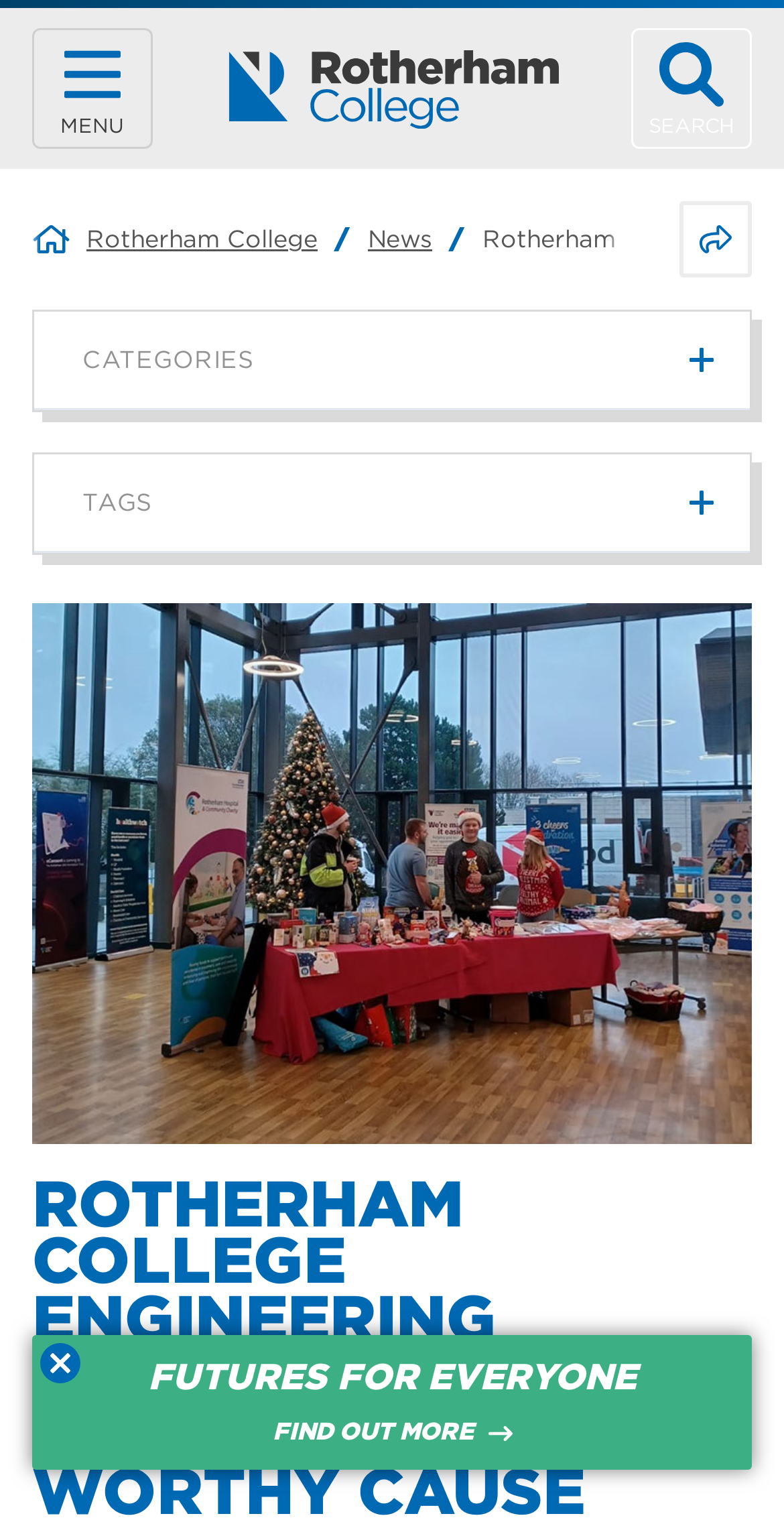How many tags are there in the tags section?
Give a one-word or short-phrase answer derived from the screenshot.

11